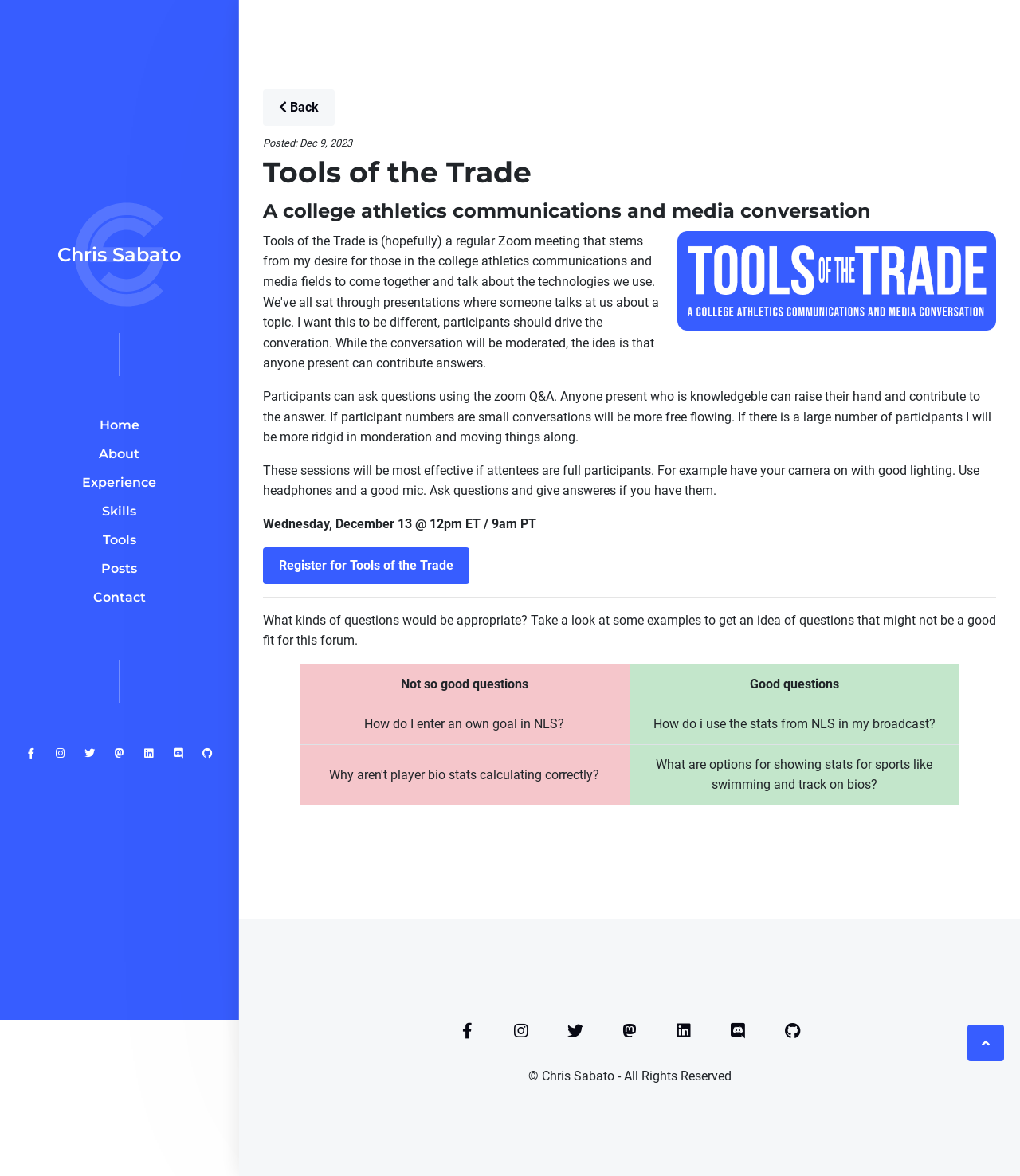What is the purpose of the 'Register for Tools of the Trade' link?
Based on the image, give a concise answer in the form of a single word or short phrase.

To register for the session